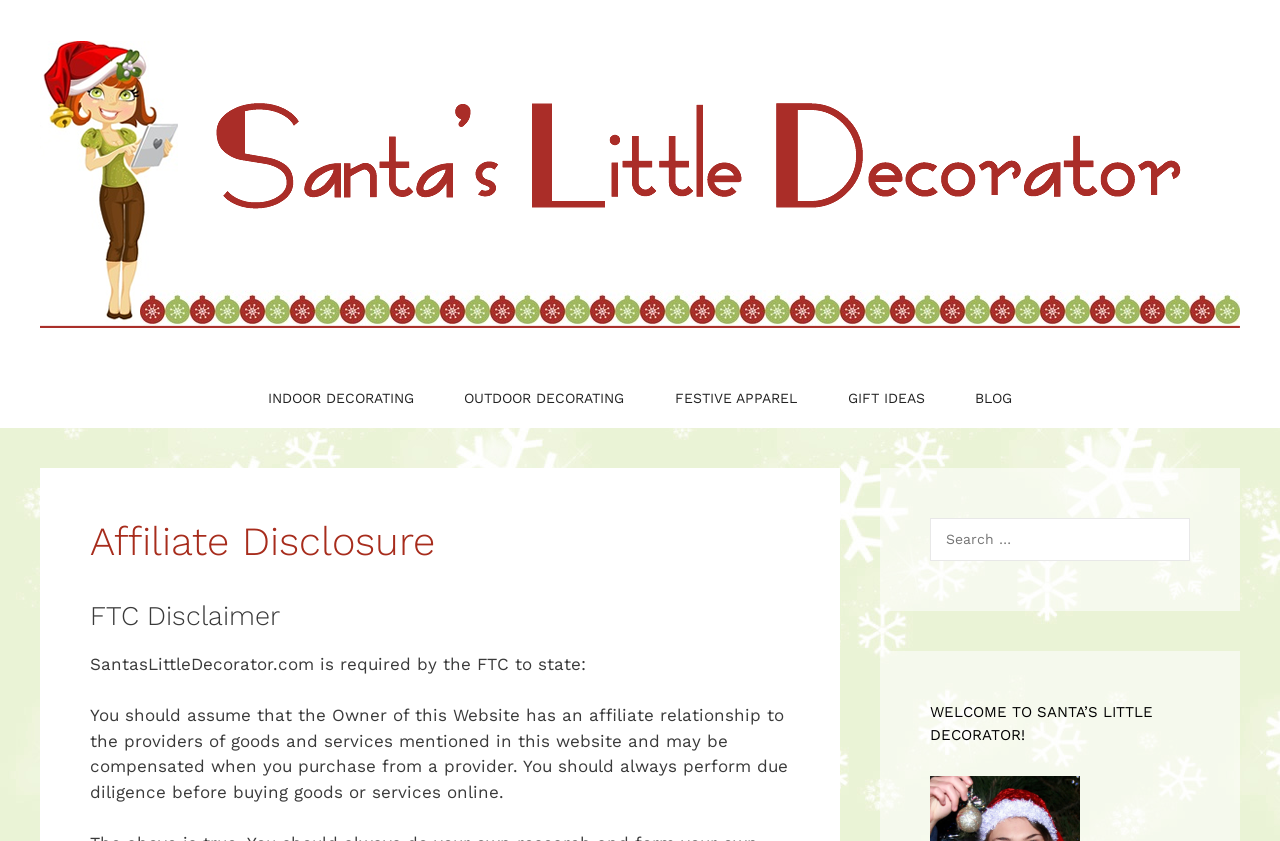What are the main categories of decorating?
Please provide a detailed answer to the question.

The main categories of decorating can be found in the navigation menu, which contains links to 'INDOOR DECORATING', 'OUTDOOR DECORATING', 'FESTIVE APPAREL', and 'GIFT IDEAS'.